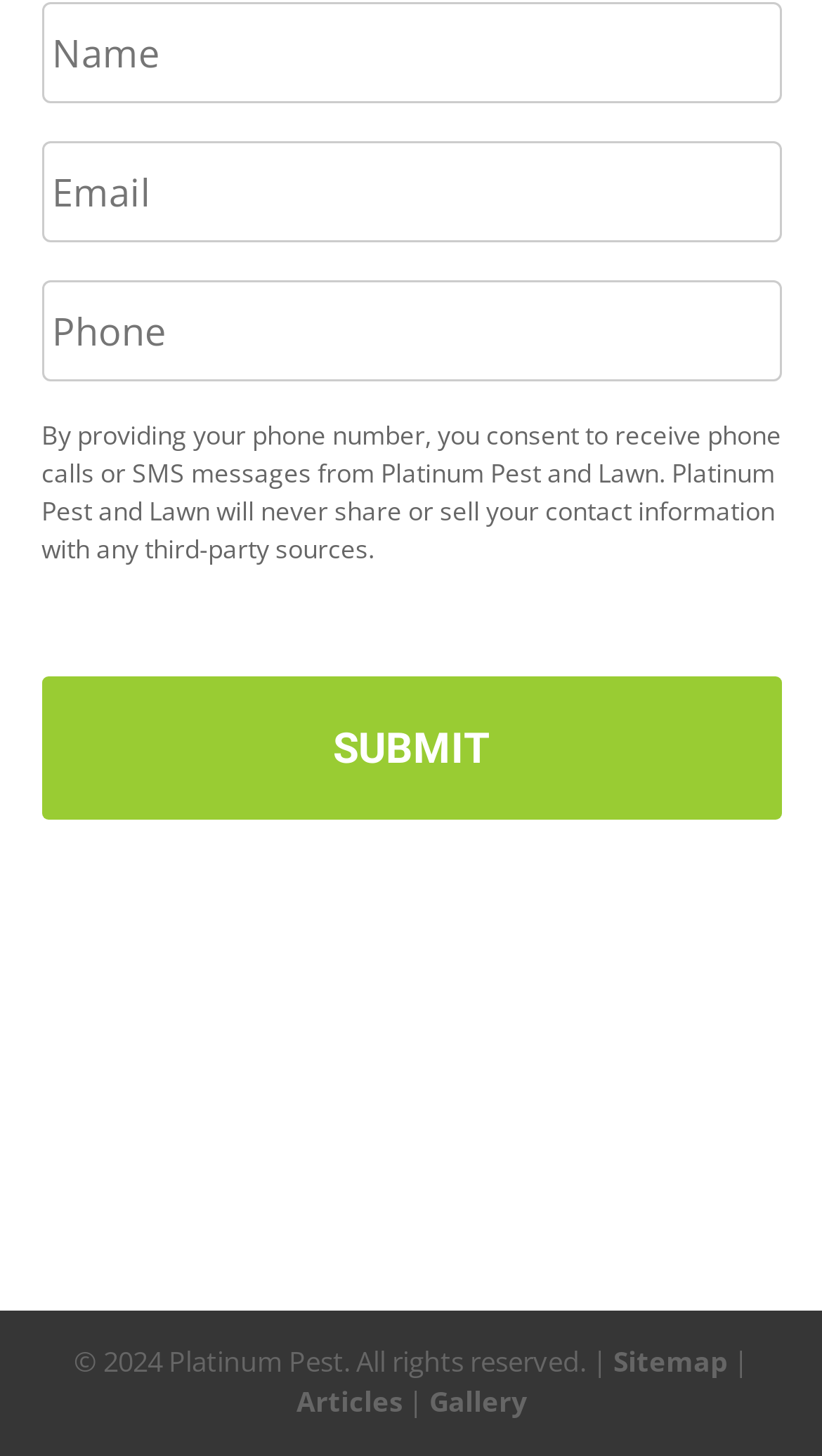What is the text on the button at the bottom of the page?
Utilize the image to construct a detailed and well-explained answer.

The button at the bottom of the page has the text 'SUBMIT' on it, as indicated by the StaticText element inside the button element.